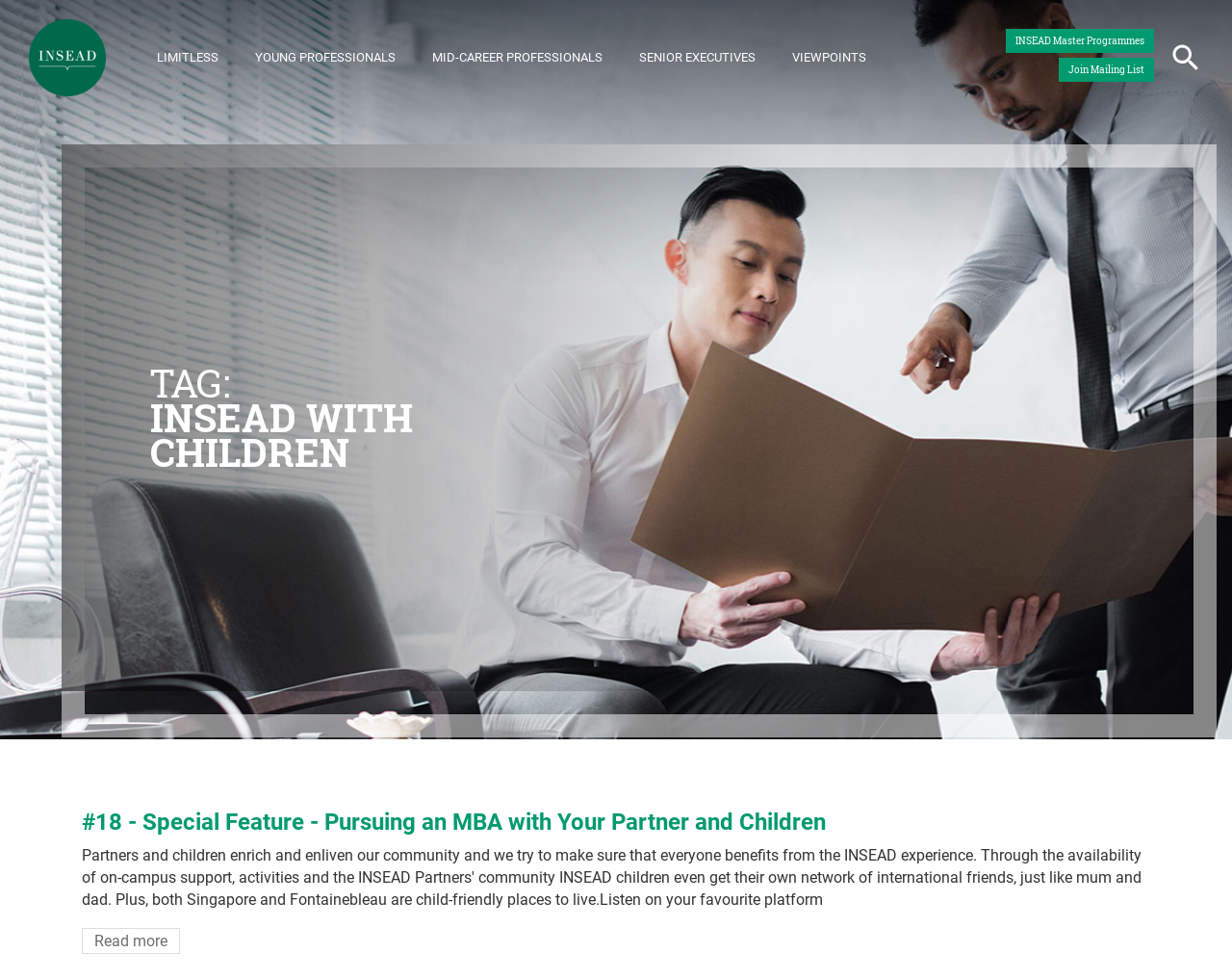Please specify the bounding box coordinates of the area that should be clicked to accomplish the following instruction: "View INSEAD Master Programmes". The coordinates should consist of four float numbers between 0 and 1, i.e., [left, top, right, bottom].

[0.816, 0.029, 0.937, 0.054]